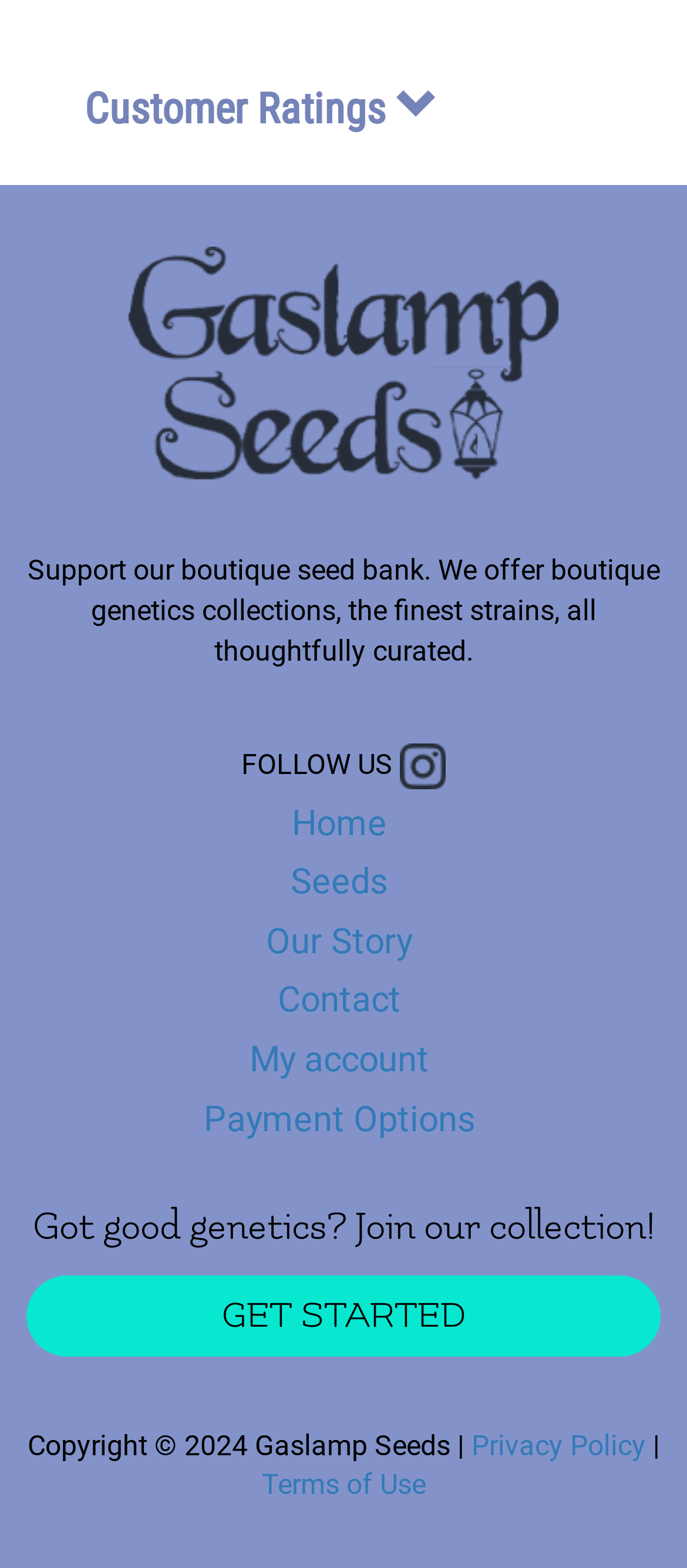Can you identify the bounding box coordinates of the clickable region needed to carry out this instruction: 'Click on the 'GET STARTED' button'? The coordinates should be four float numbers within the range of 0 to 1, stated as [left, top, right, bottom].

[0.038, 0.814, 0.962, 0.865]